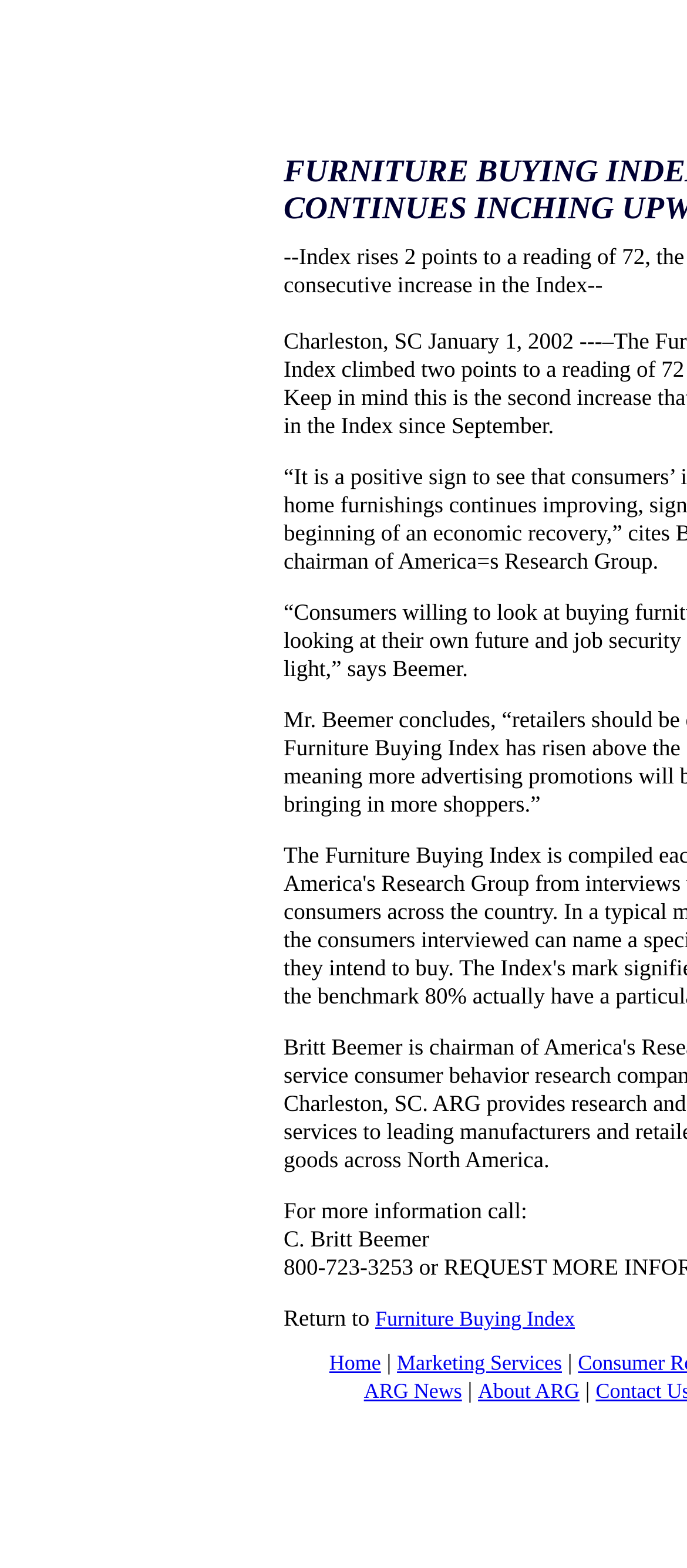Offer a meticulous description of the webpage's structure and content.

The webpage is titled "America's Research Group" and appears to be a professional website with a simple layout. At the top, there is a table with multiple rows, each containing a single cell. The table spans about 39% of the page width and 86% of the page height, positioned at the top-left corner.

Within the table, there are several rows with empty cells, except for the last row, which contains two cells. The first cell is narrow and empty, while the second cell is wider and contains three elements: a static text "C. Britt Beemer", a static text "Return to", and a link "Furniture Buying Index".

Below the table, there is a row of links and a separator line. The links are "Home", "Marketing Services", "ARG News", and "About ARG", positioned from left to right. Between "ARG News" and "About ARG", there is a vertical separator line.

At the bottom-right corner of the page, there is a small empty space with a width of about 8% of the page width and a height of about 2% of the page height.